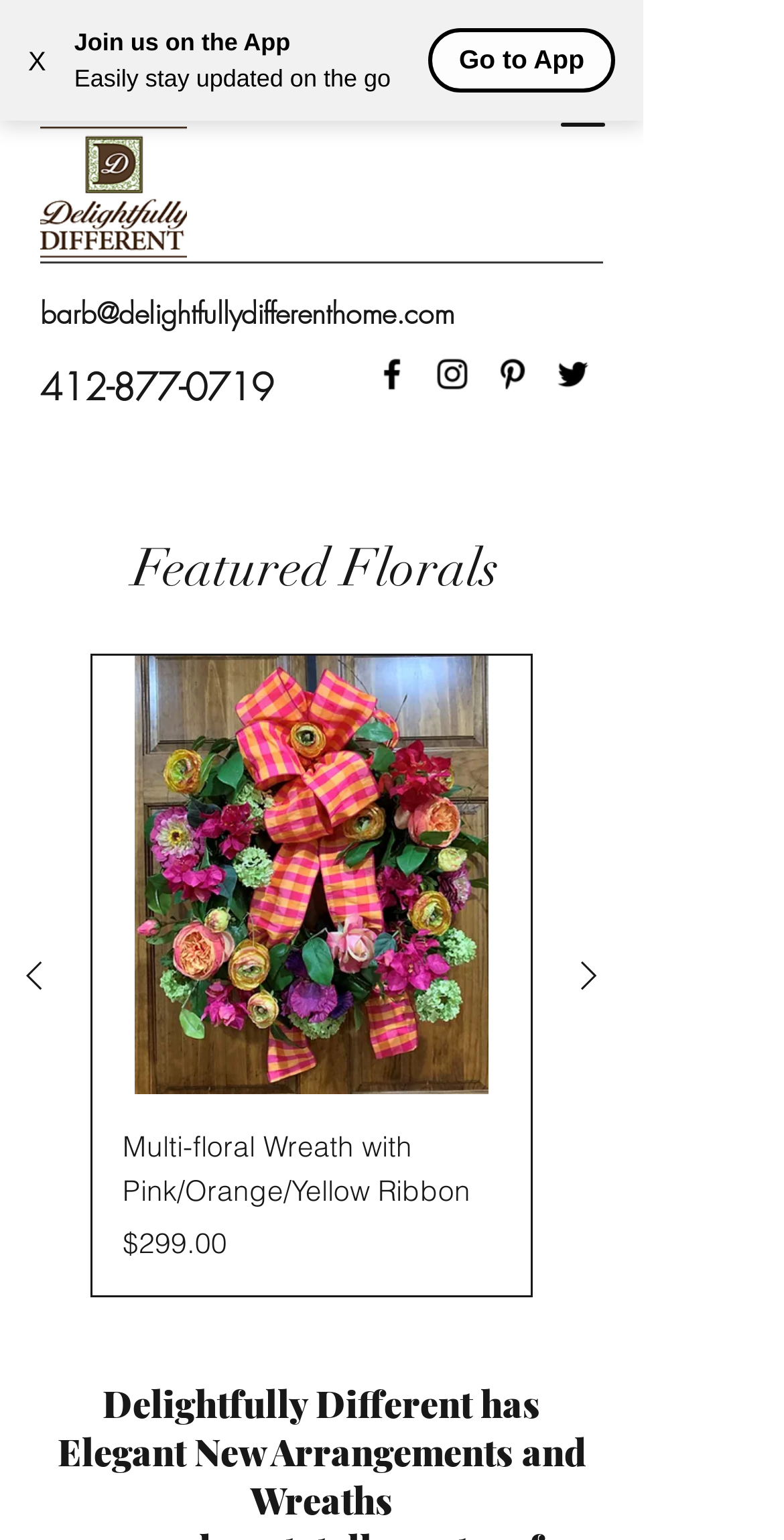Give a short answer using one word or phrase for the question:
What is the name of the featured floral product?

Multi-floral Wreath